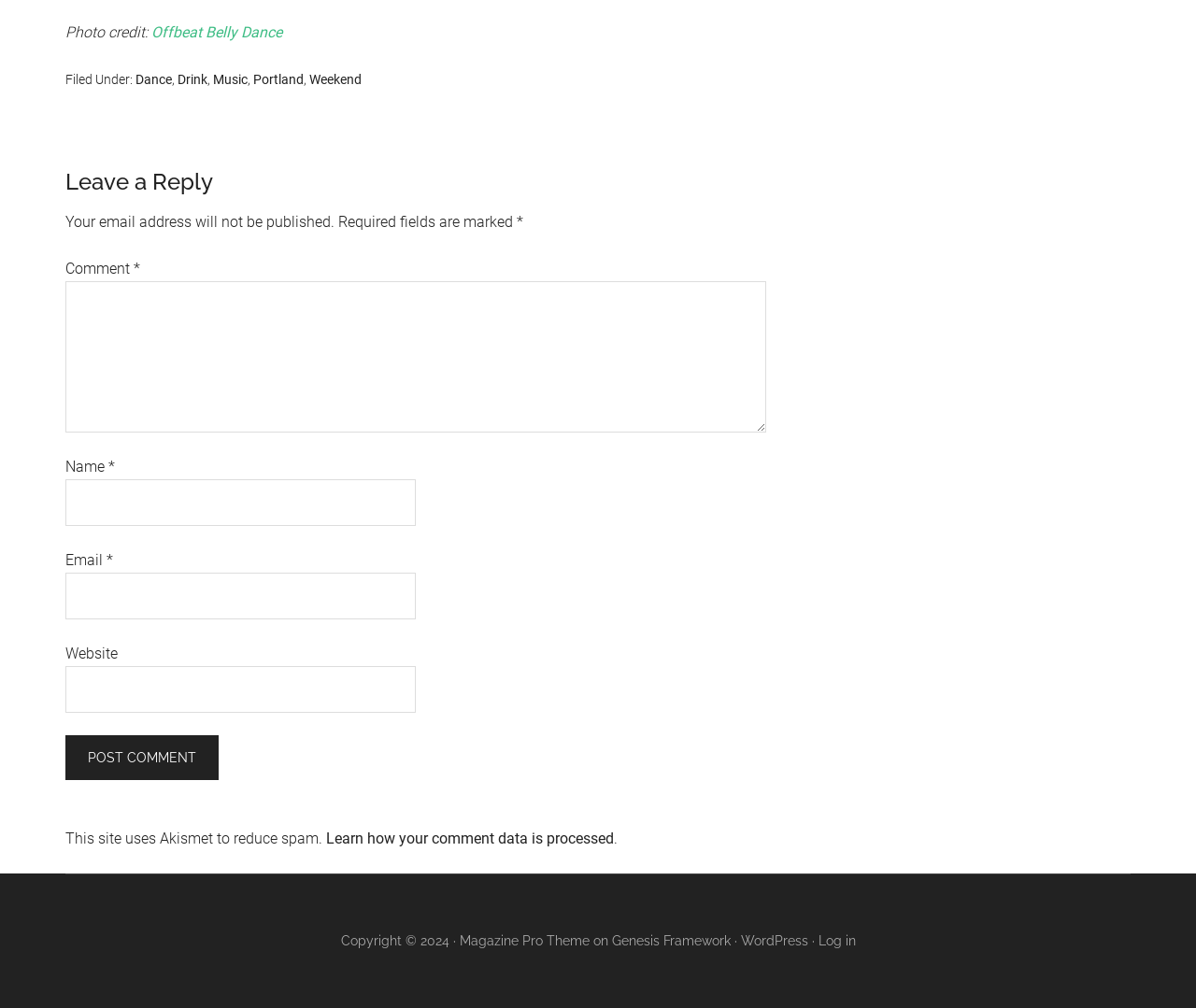Please locate the bounding box coordinates of the element that should be clicked to achieve the given instruction: "Click on the 'Post Comment' button".

[0.055, 0.73, 0.183, 0.774]